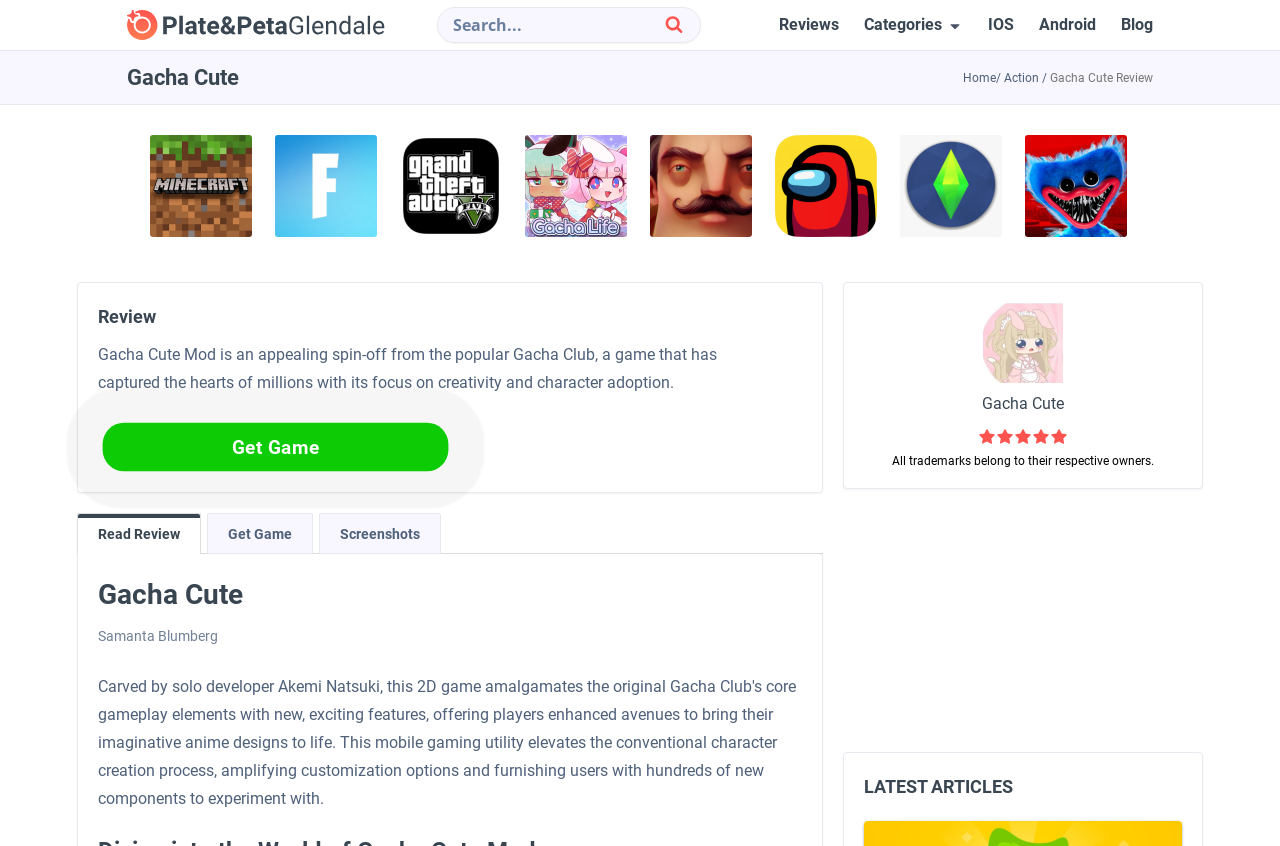Please determine the bounding box coordinates of the element's region to click for the following instruction: "Get the game".

[0.09, 0.502, 0.34, 0.555]